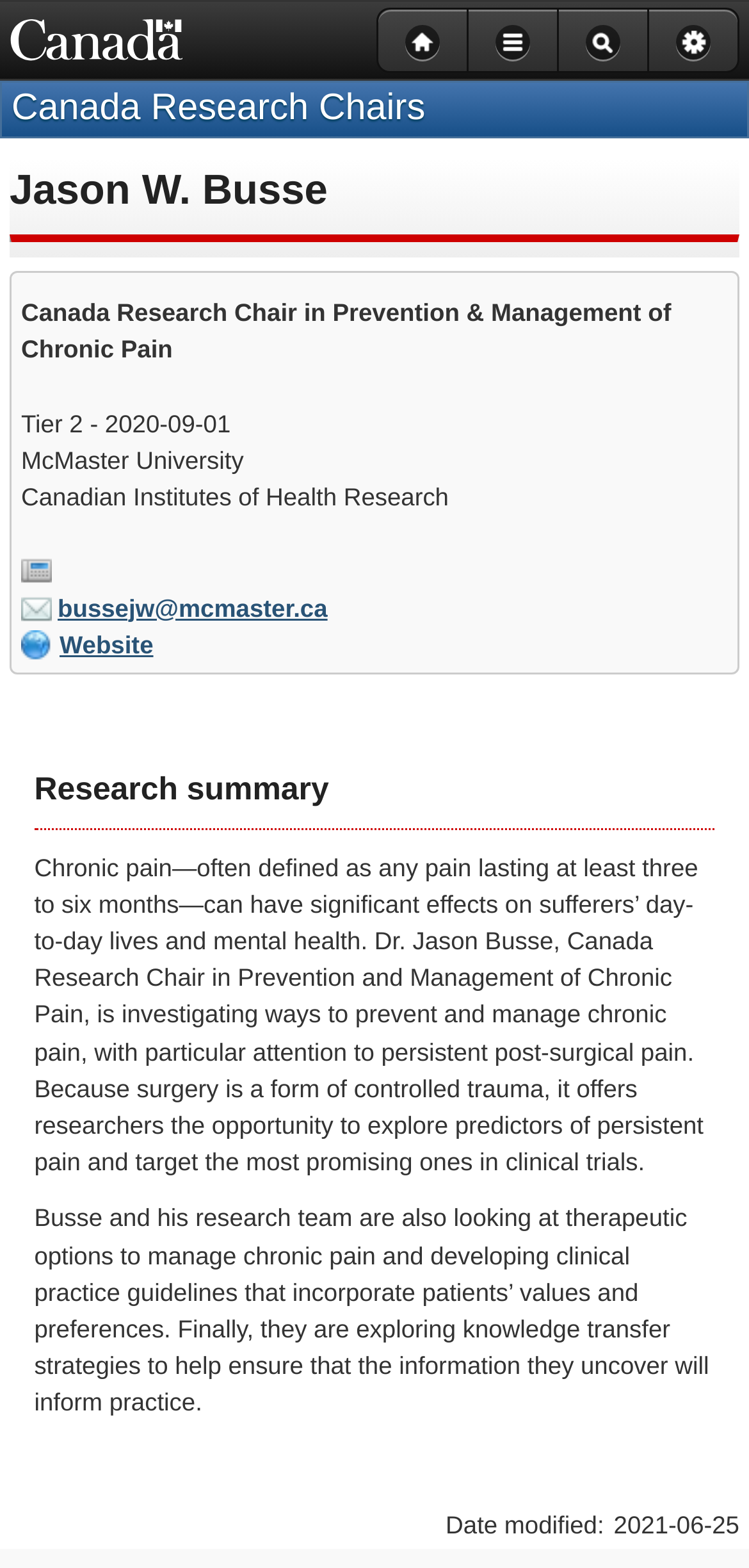What is the institution affiliated with Dr. Jason Busse?
Look at the image and answer the question with a single word or phrase.

McMaster University